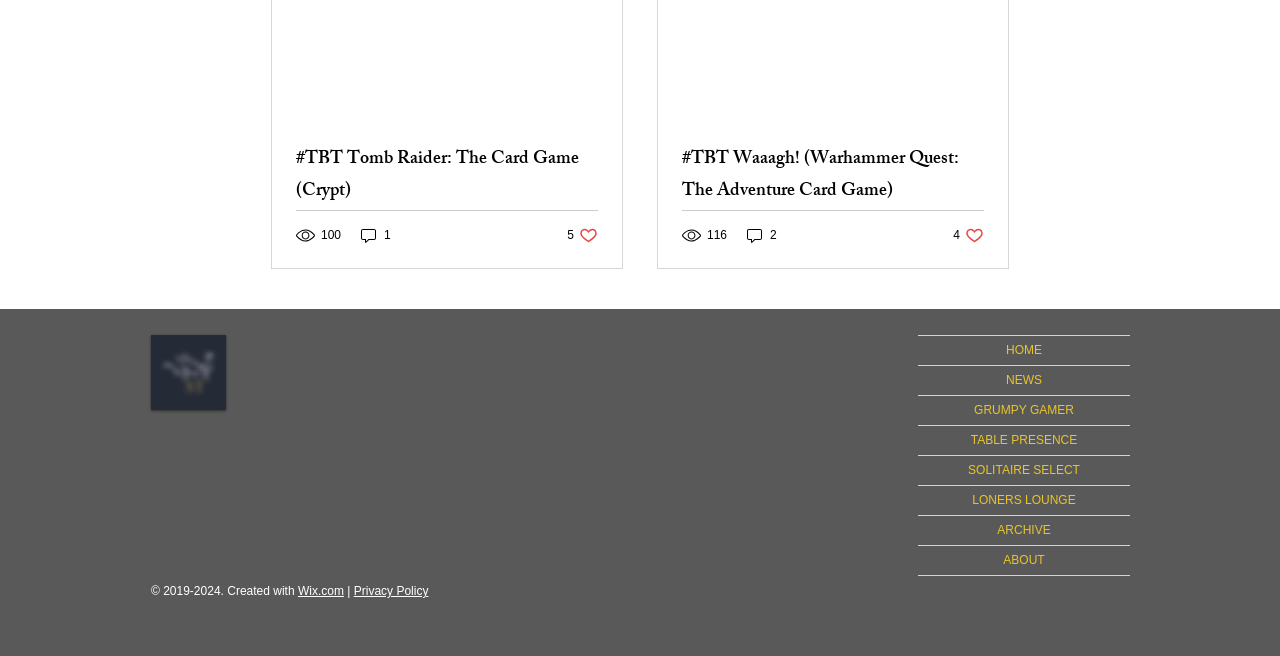Provide the bounding box coordinates for the UI element that is described as: "LONERS LOUNGE".

[0.717, 0.741, 0.883, 0.785]